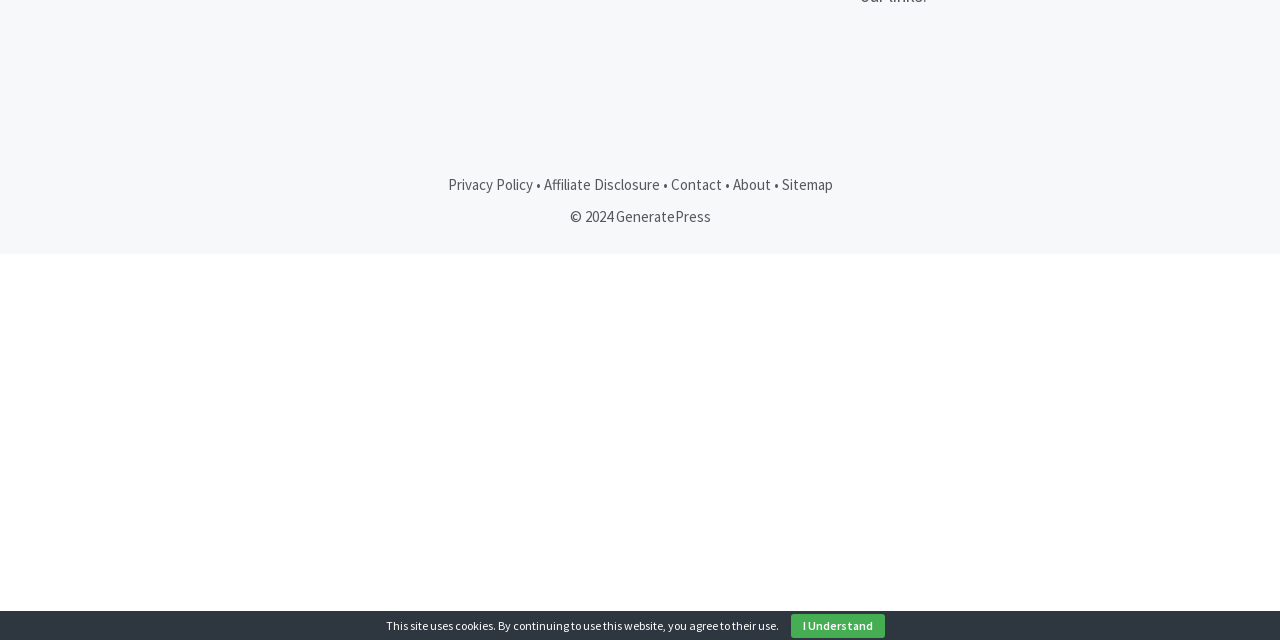Locate the UI element described by Affiliate Disclosure and provide its bounding box coordinates. Use the format (top-left x, top-left y, bottom-right x, bottom-right y) with all values as floating point numbers between 0 and 1.

[0.425, 0.273, 0.515, 0.303]